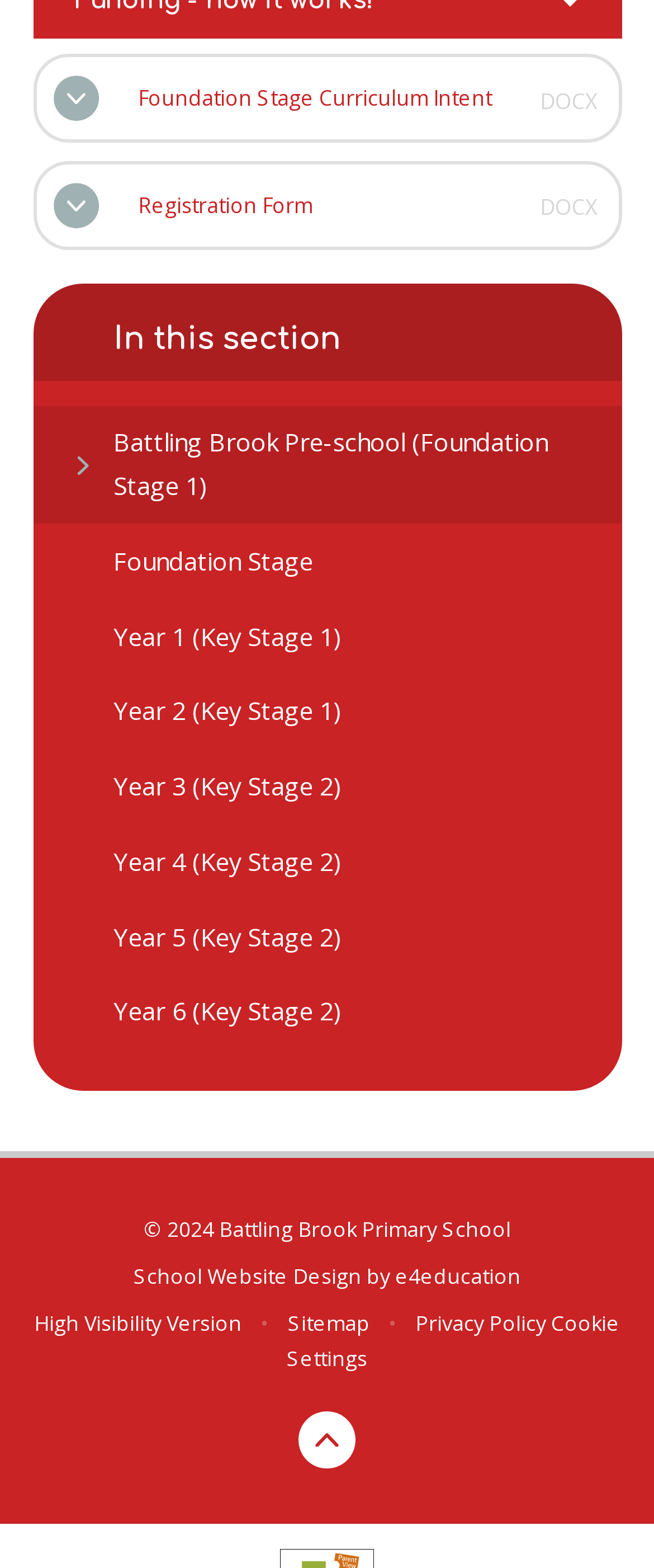Respond with a single word or phrase for the following question: 
How many links are there in the section with the heading 'In this section'?

6